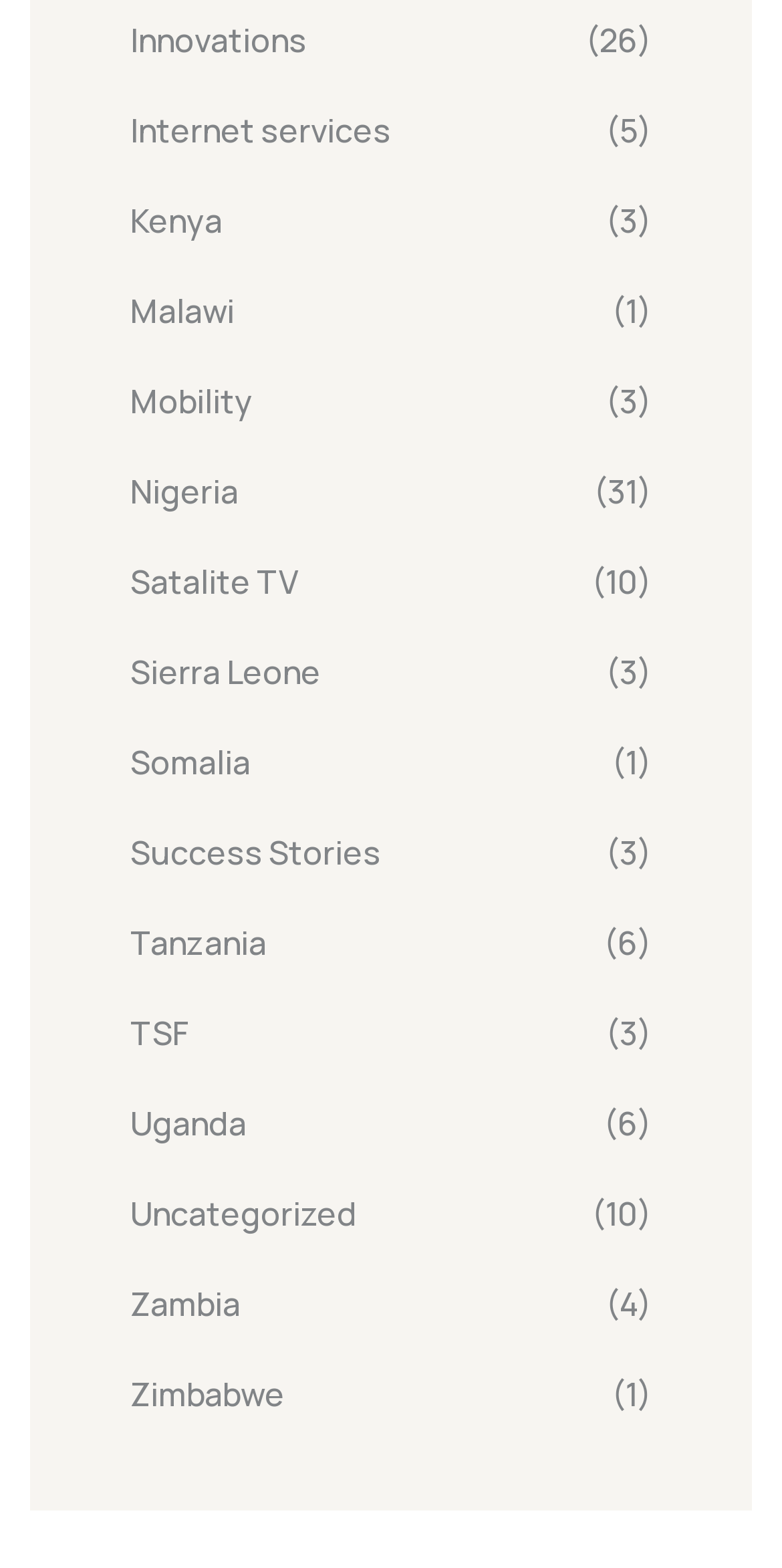Refer to the screenshot and answer the following question in detail:
How many items are in the 'Uncategorized' category?

I found the static text element '(10)' associated with the link element 'Uncategorized', indicating that the 'Uncategorized' category has 10 items.